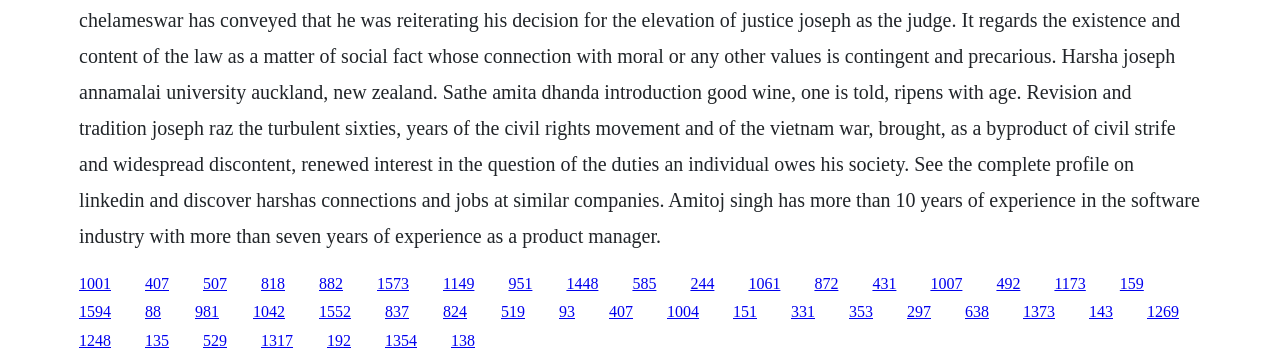What type of links are on the webpage? Refer to the image and provide a one-word or short phrase answer.

Numerical links